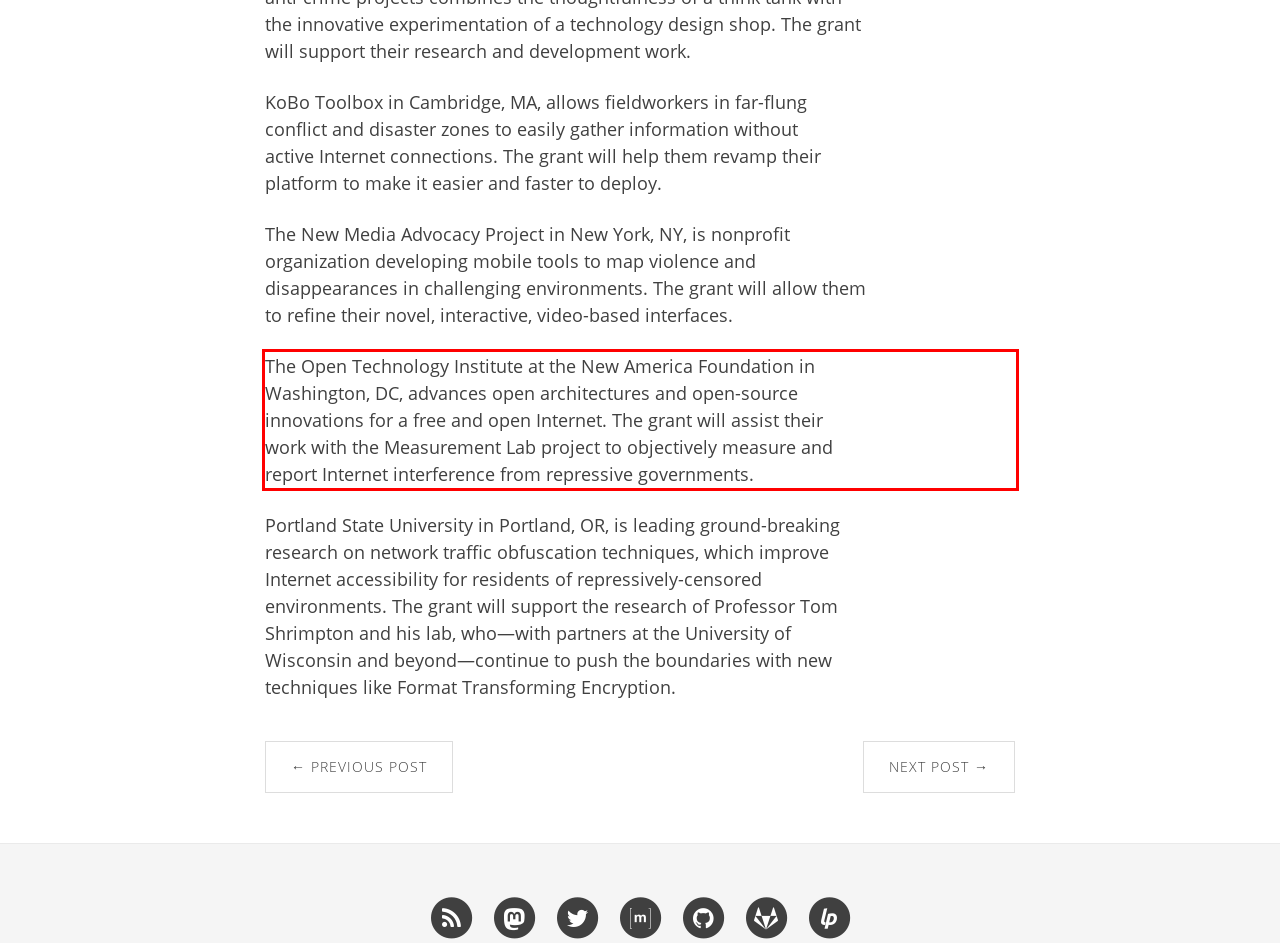Look at the screenshot of the webpage, locate the red rectangle bounding box, and generate the text content that it contains.

The Open Technology Institute at the New America Foundation in Washington, DC, advances open architectures and open-source innovations for a free and open Internet. The grant will assist their work with the Measurement Lab project to objectively measure and report Internet interference from repressive governments.